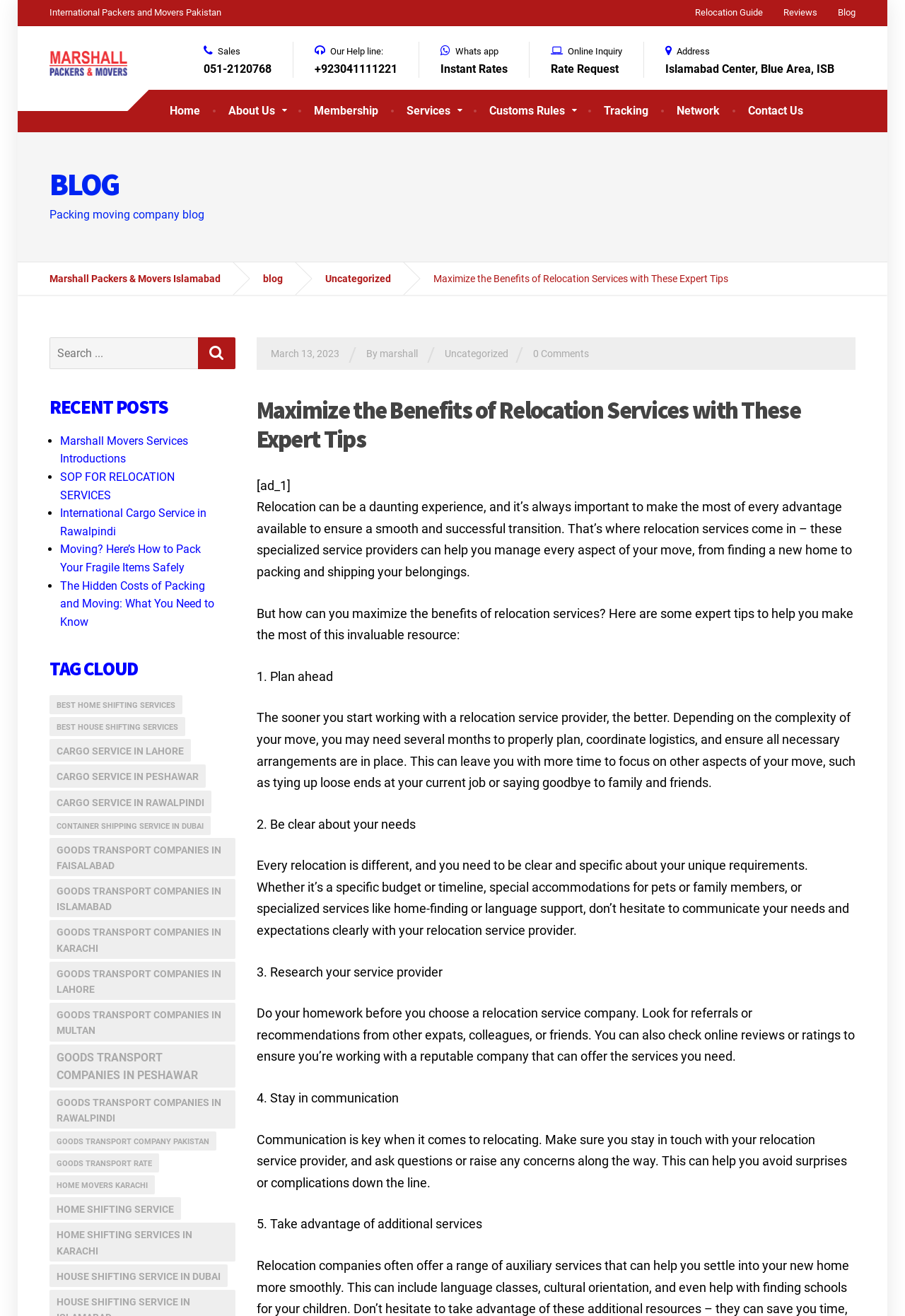Identify the coordinates of the bounding box for the element that must be clicked to accomplish the instruction: "Click on the 'Relocation Guide' link".

[0.758, 0.0, 0.853, 0.019]